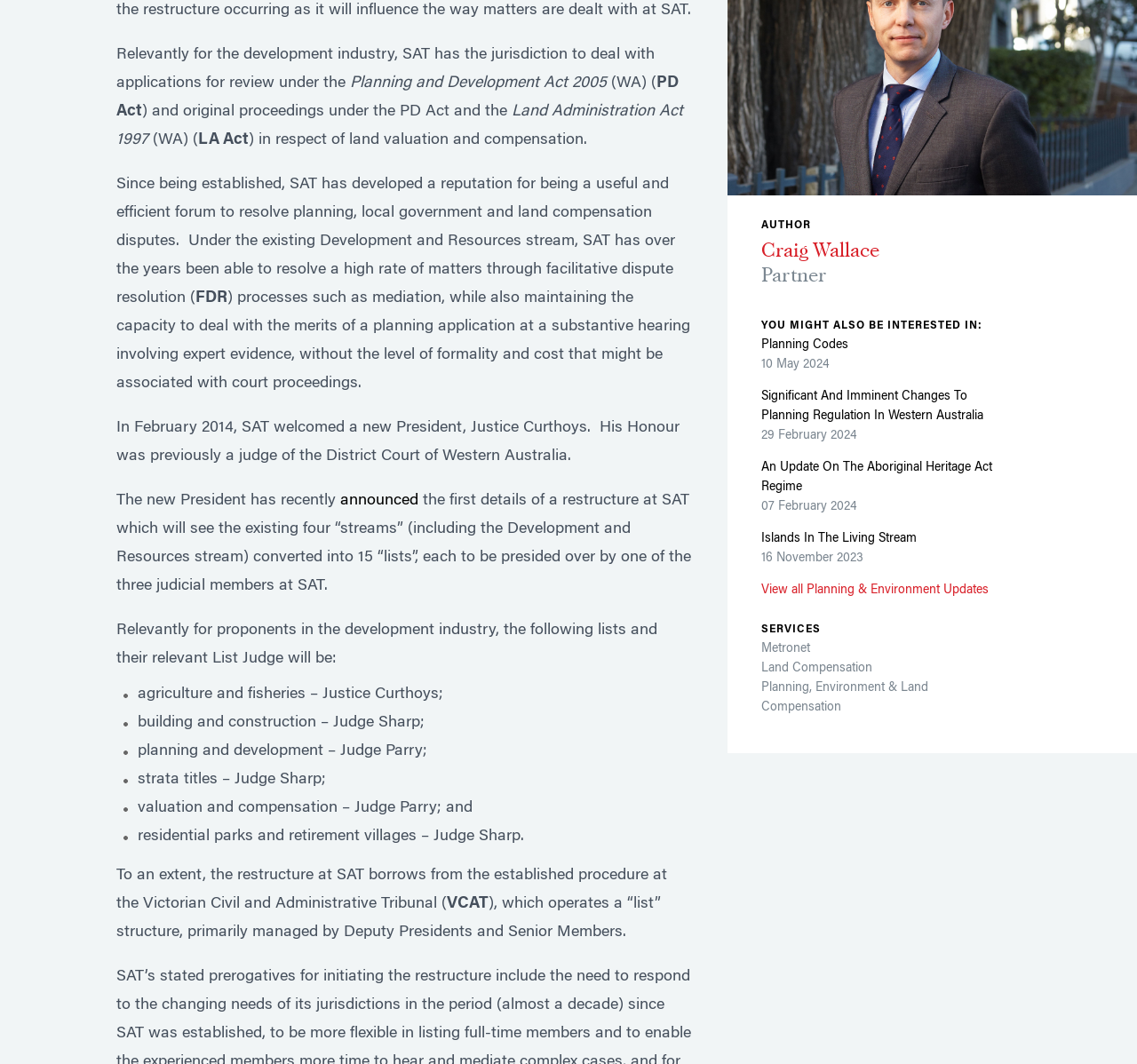Given the element description Planning, Environment & Land Compensation, specify the bounding box coordinates of the corresponding UI element in the format (top-left x, top-left y, bottom-right x, bottom-right y). All values must be between 0 and 1.

[0.67, 0.641, 0.817, 0.671]